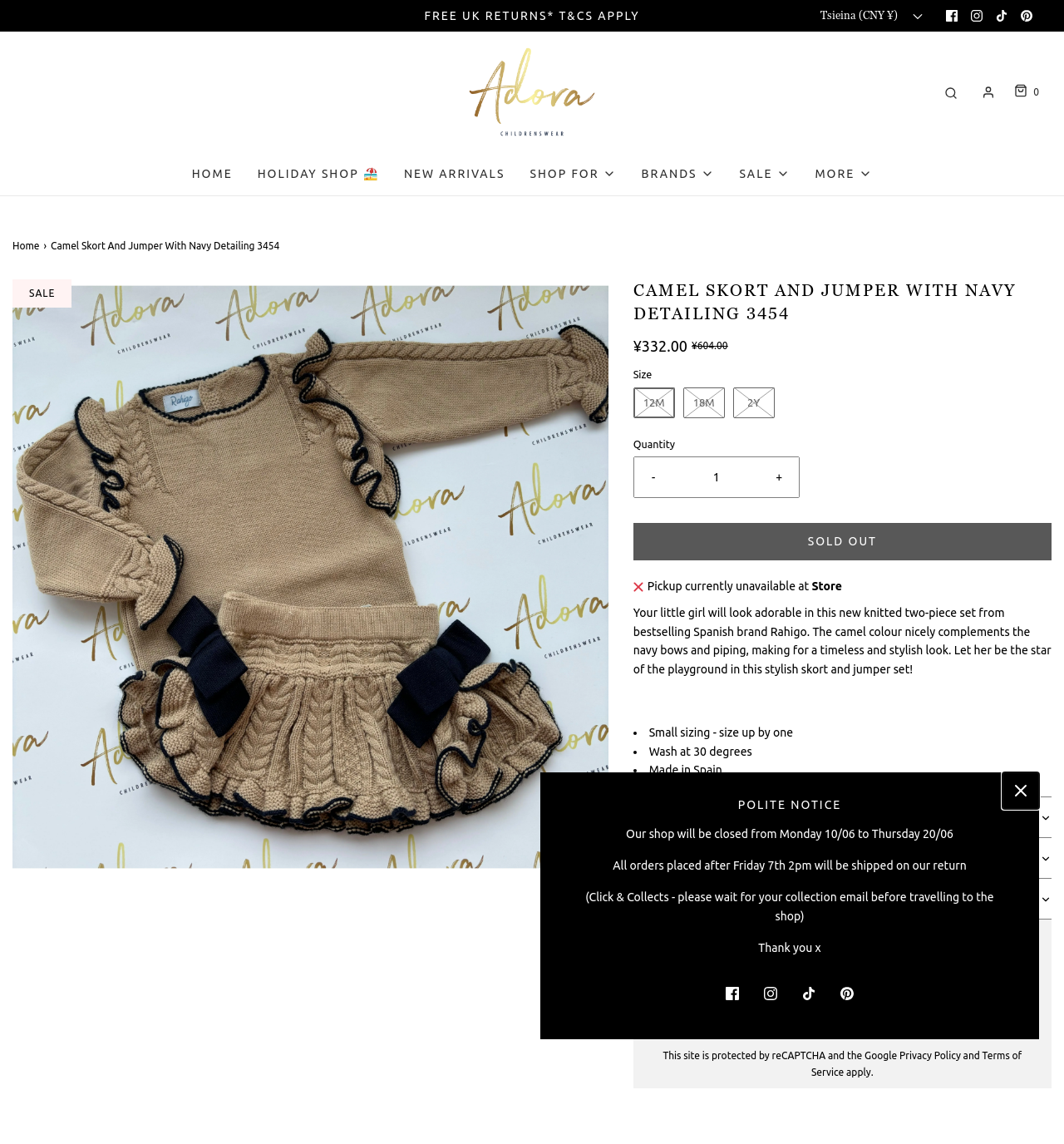Identify the bounding box coordinates for the UI element described as: "FREE UK RETURNS* T&CS APPLY".

[0.399, 0.008, 0.601, 0.02]